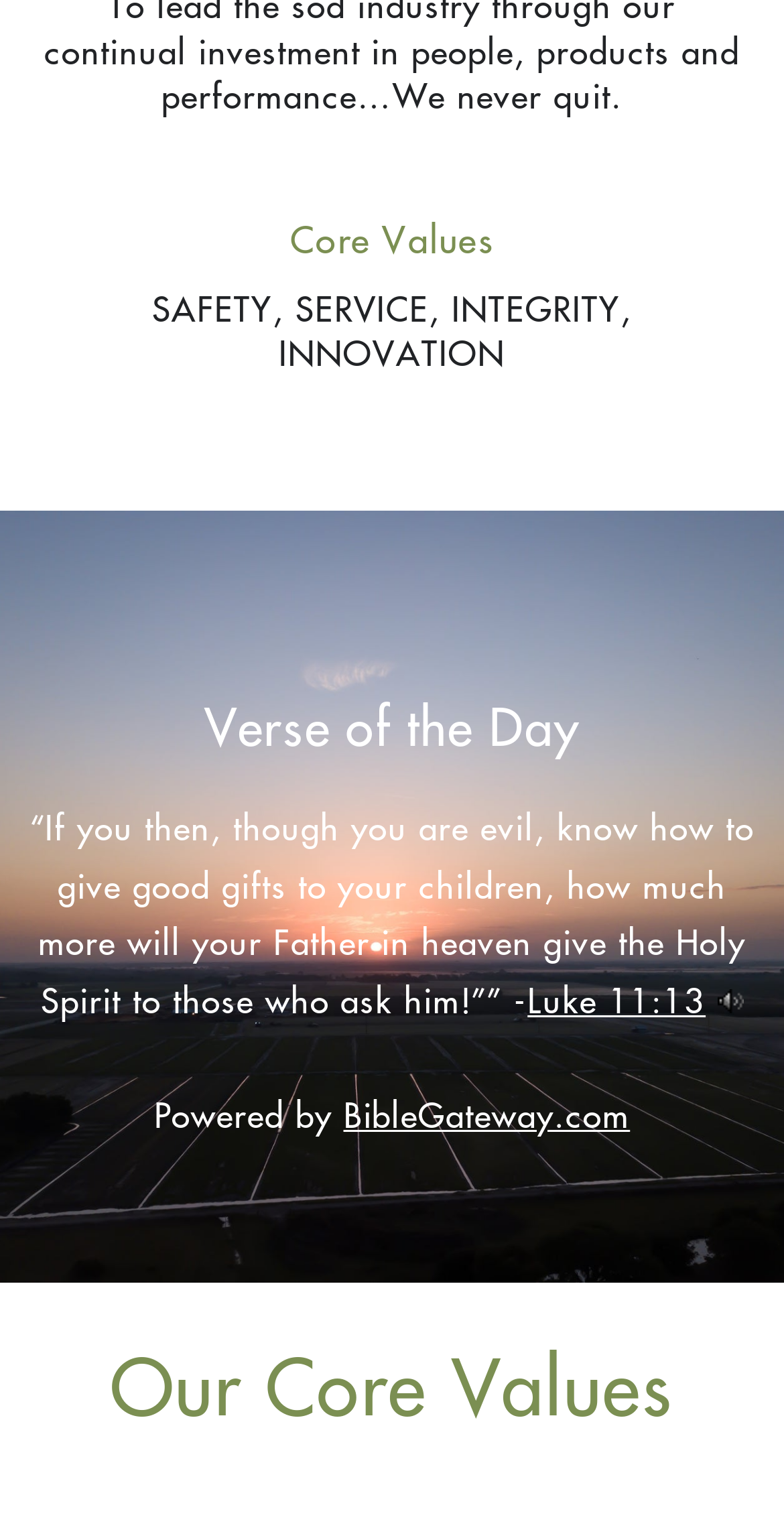Using the information in the image, give a detailed answer to the following question: How many headings are on the page?

There are three headings on the page: 'Core Values', 'Verse of the Day', and 'Our Core Values'.